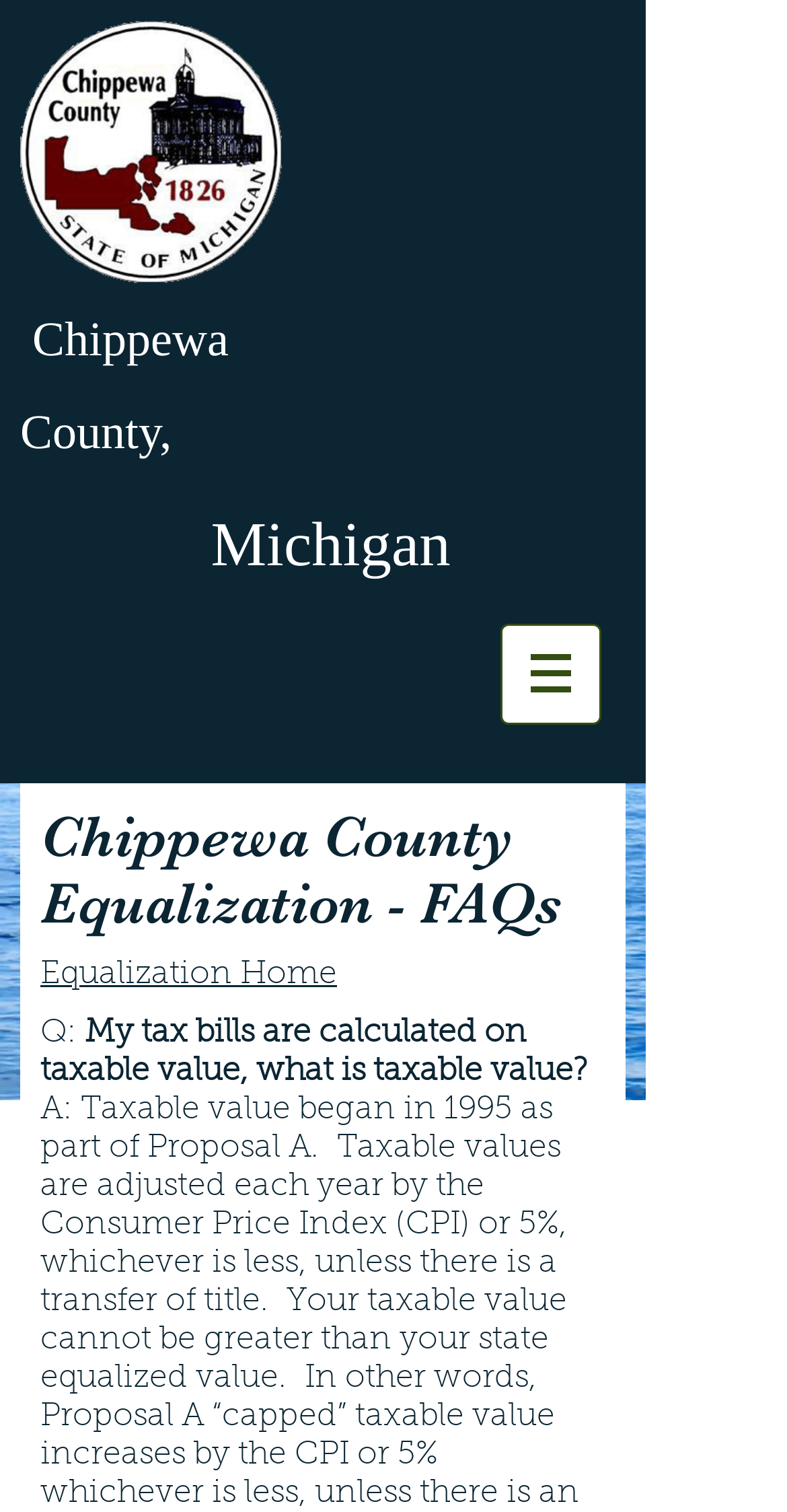What is the name of the county?
Using the information presented in the image, please offer a detailed response to the question.

I found the answer by looking at the headings at the top of the page, where it says 'Chippewa County, Michigan'.